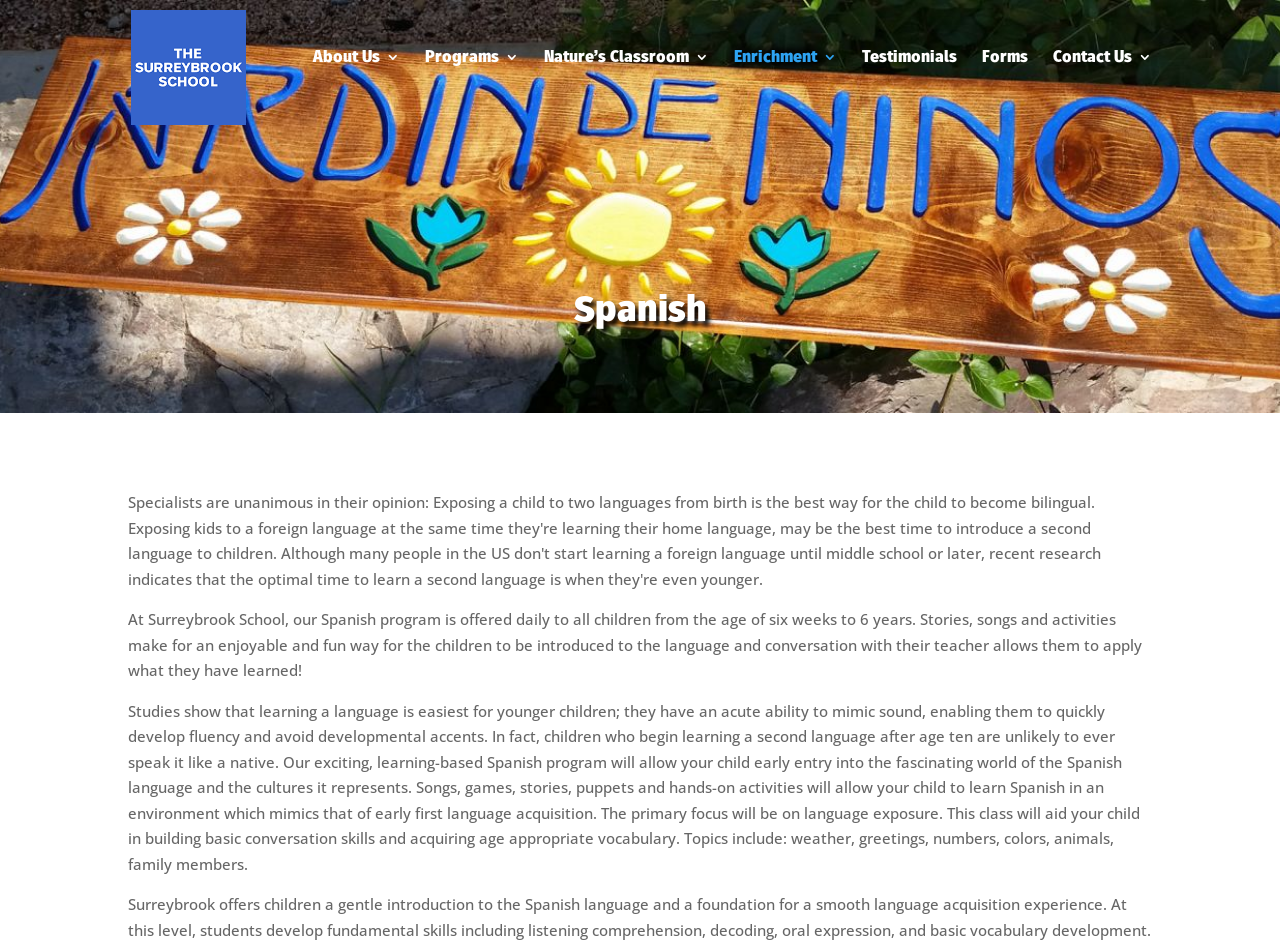What is the age range for the Spanish program?
Make sure to answer the question with a detailed and comprehensive explanation.

According to the webpage, the Spanish program is offered daily to all children from the age of six weeks to 6 years, as stated in the paragraph that describes the program.